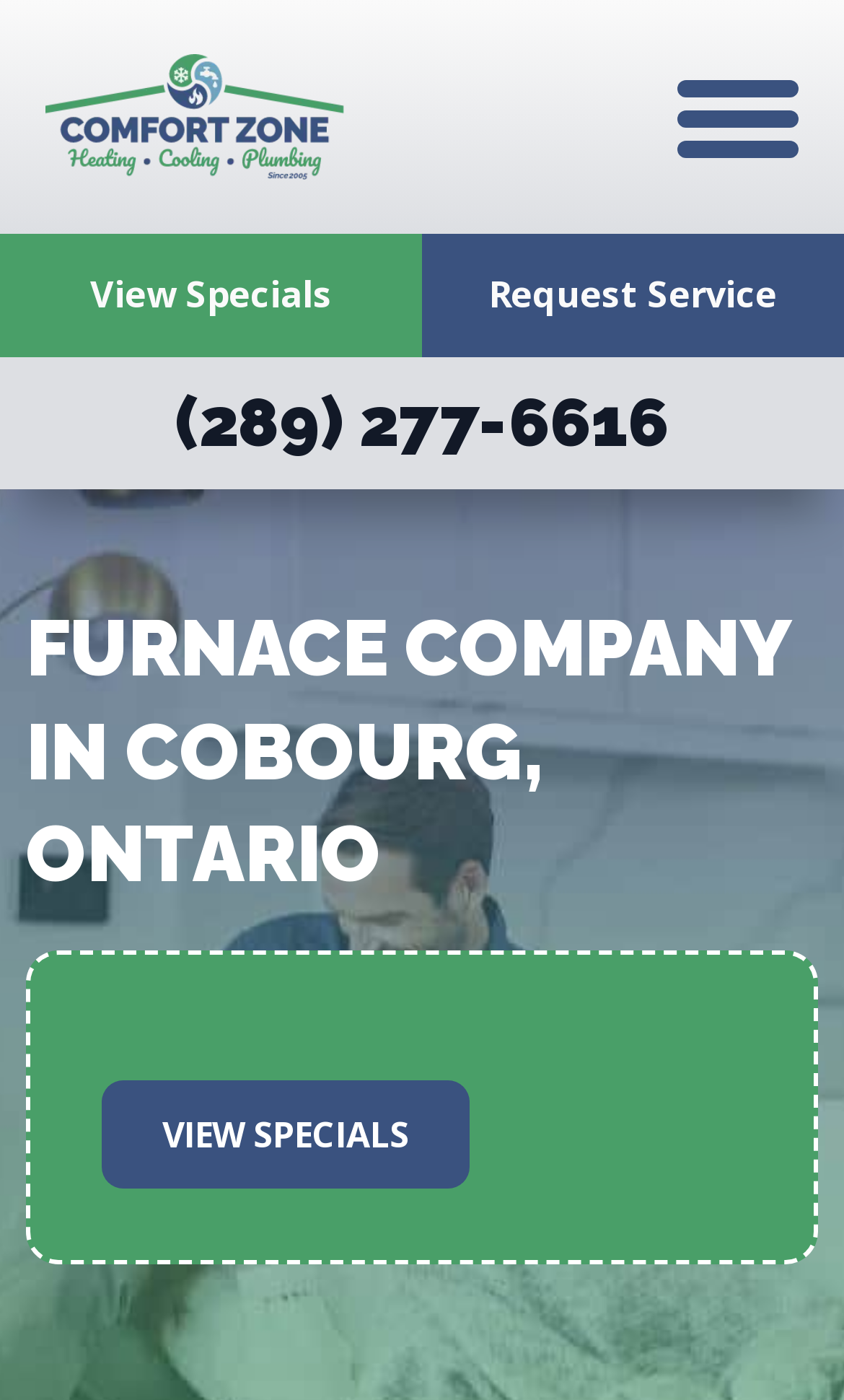Answer the question in one word or a short phrase:
How many links are there in the top navigation?

3